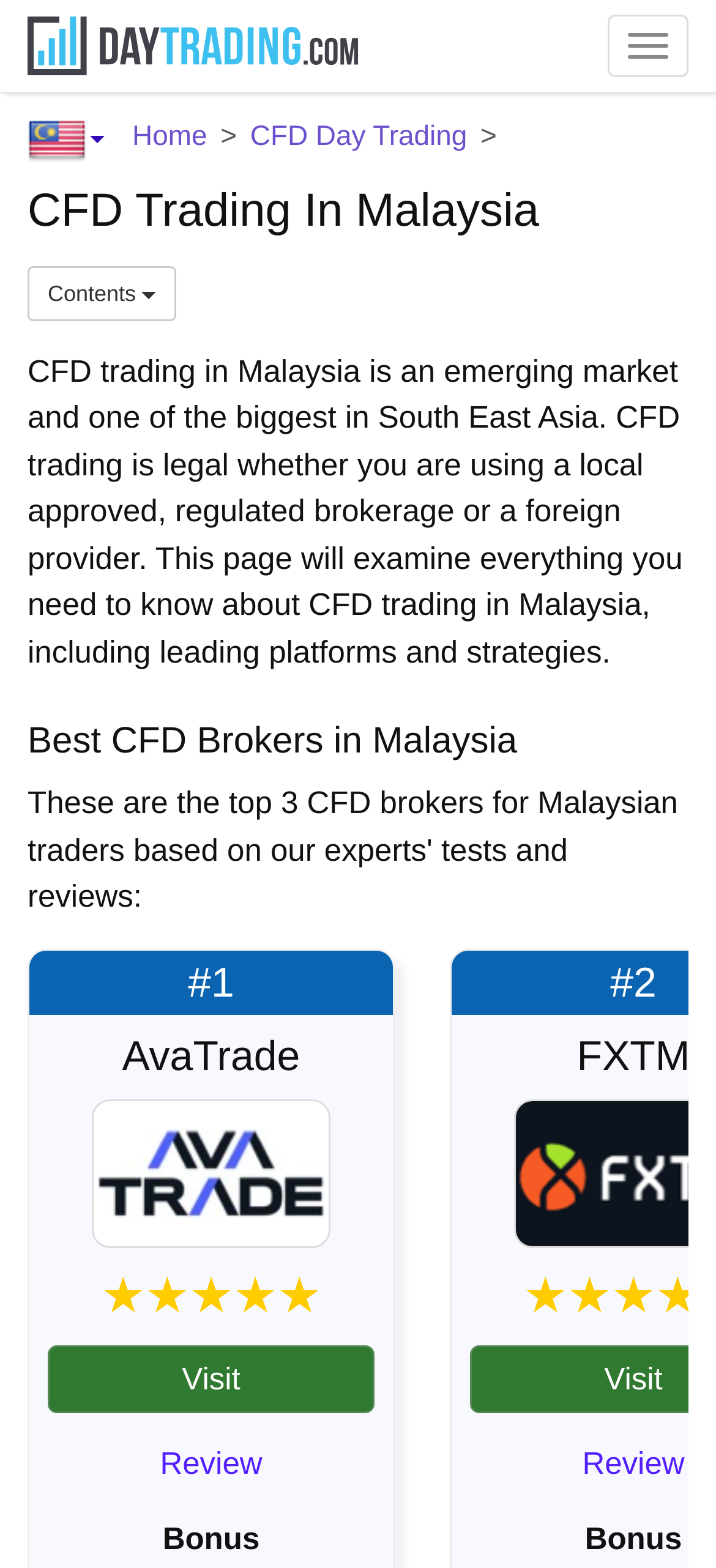Locate the primary heading on the webpage and return its text.

CFD Trading In Malaysia